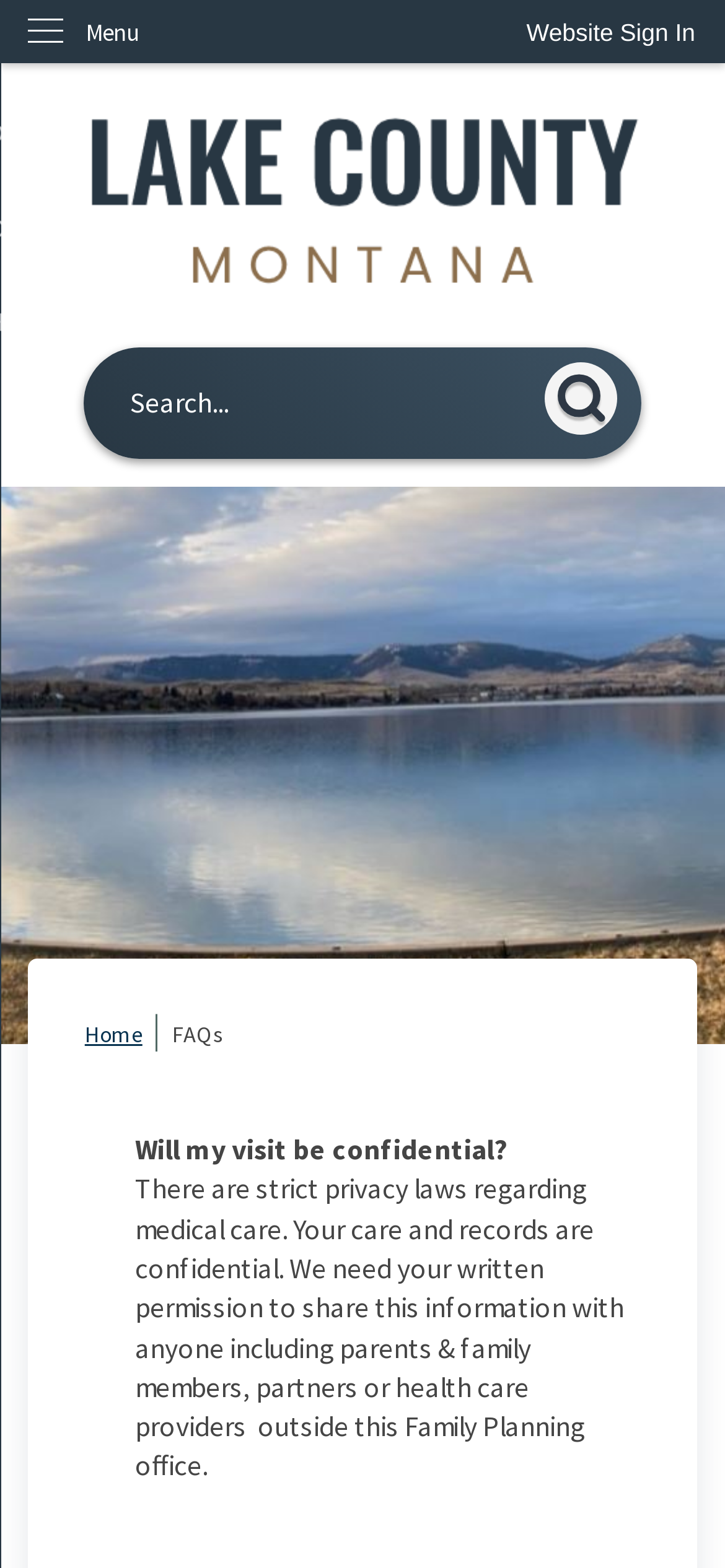What is the relationship between the 'Homepage' link and the 'Home' link?
Provide a well-explained and detailed answer to the question.

The 'Homepage' link and the 'Home' link are both located at the top of the webpage, with the 'Homepage' link having an accompanying image. Although they have different bounding box coordinates, their proximity and similar text suggest that they are likely links to the same page, which is the homepage of the website.